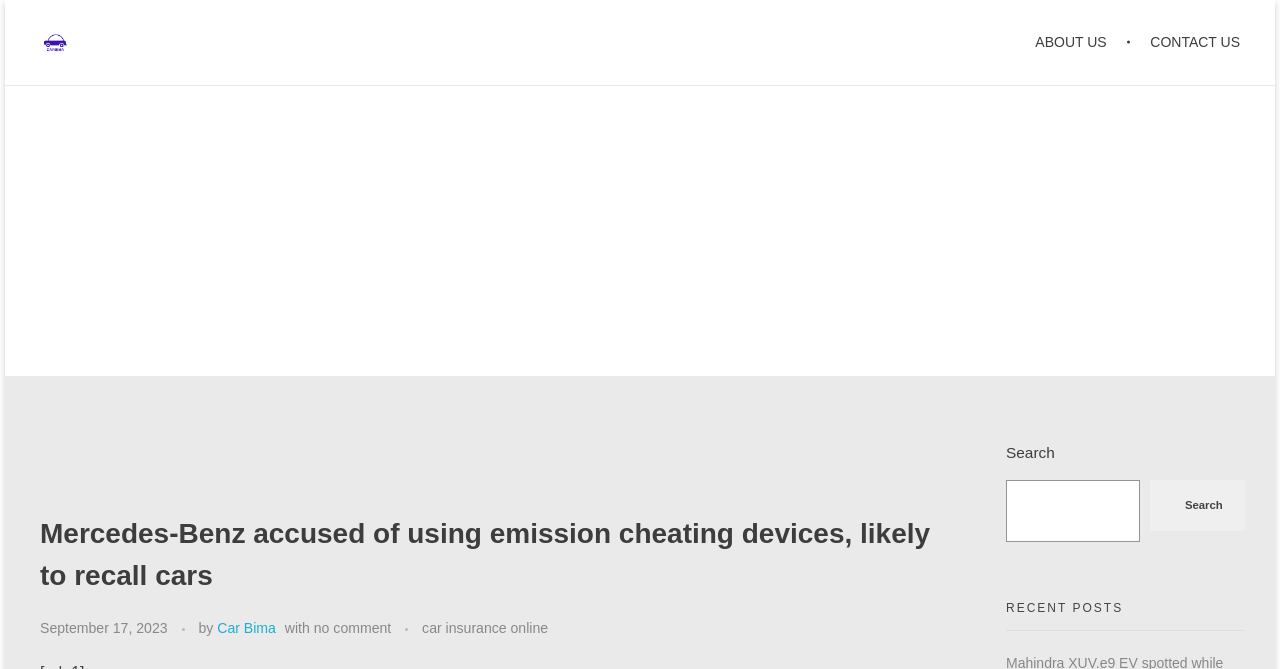Determine the bounding box coordinates of the clickable element necessary to fulfill the instruction: "Visit the 'ABOUT US' page". Provide the coordinates as four float numbers within the 0 to 1 range, i.e., [left, top, right, bottom].

[0.809, 0.0, 0.884, 0.127]